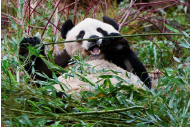Using a single word or phrase, answer the following question: 
What is the pandas' diet?

Bamboo